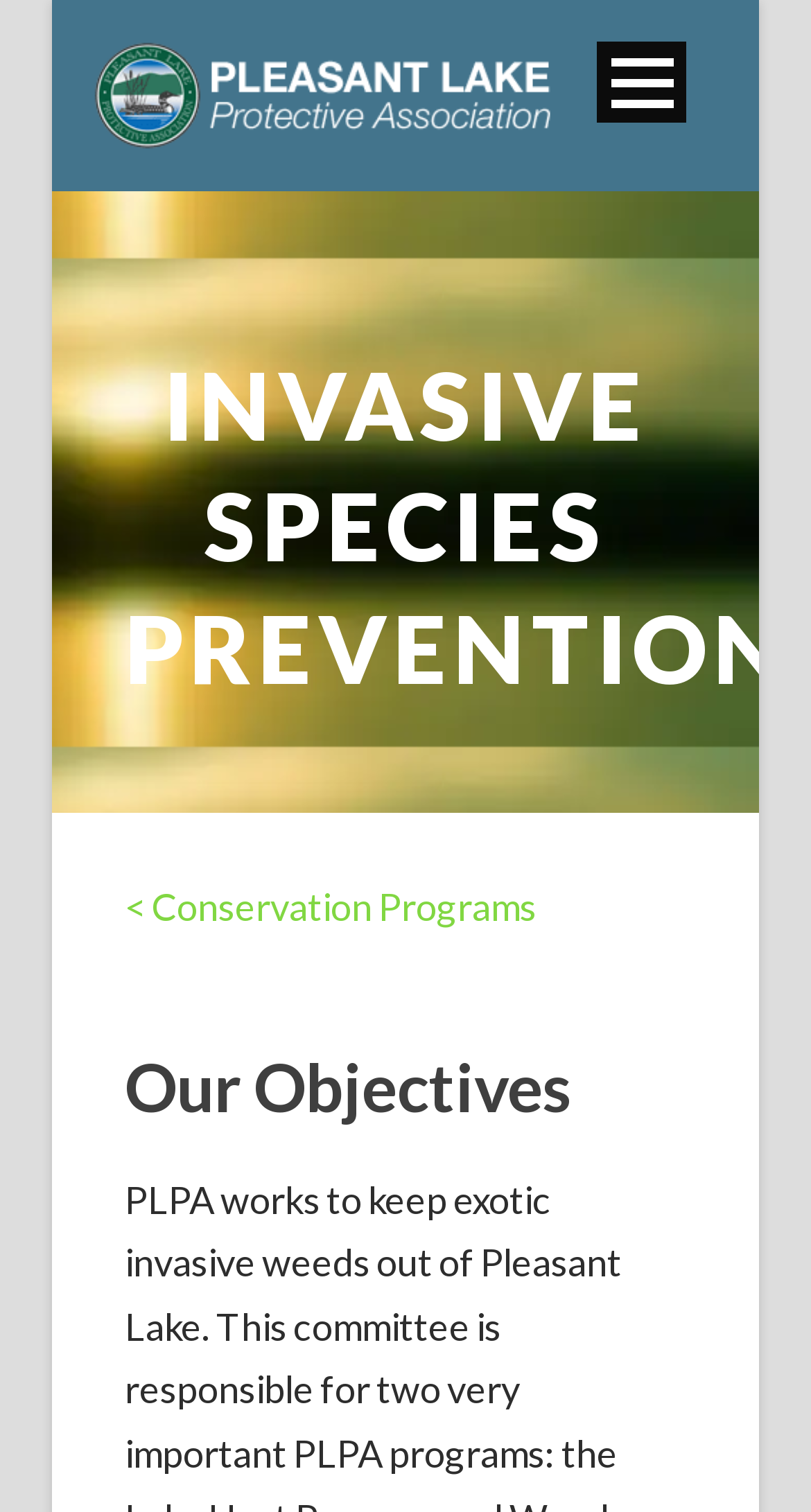What is the topic of the conservation program?
Based on the image, answer the question in a detailed manner.

I looked at the link element with text '< Conservation Programs' and inferred that the topic of the conservation program is related to invasive species, which is the main objective of the organization.